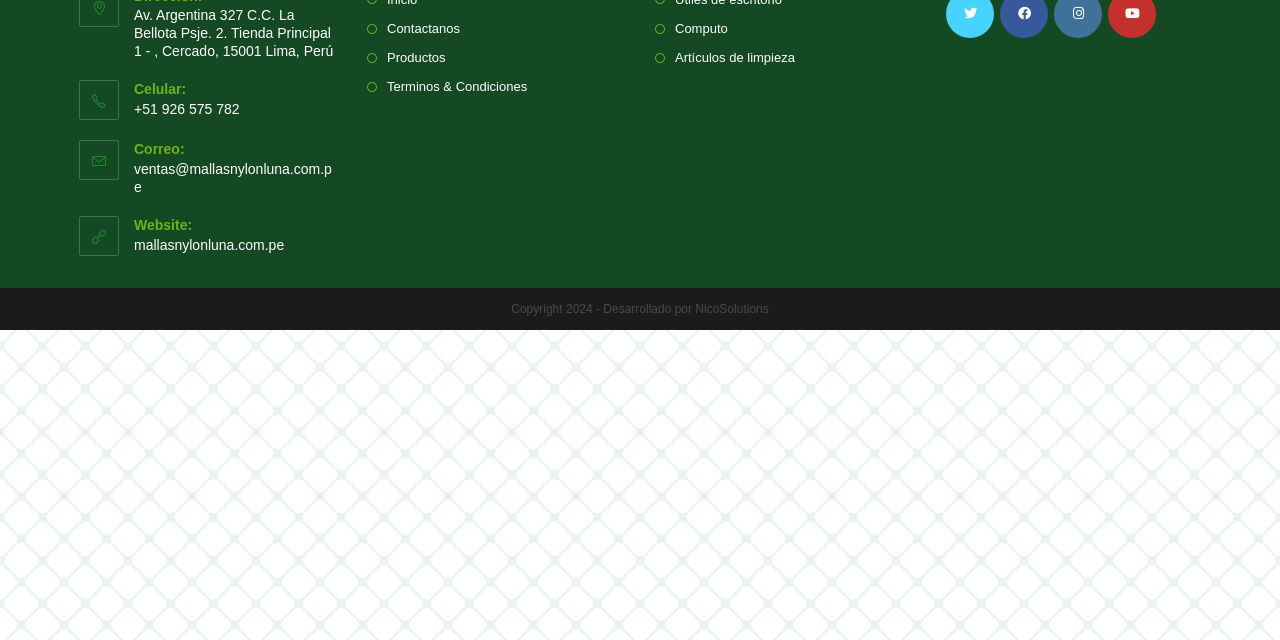Extract the bounding box coordinates for the UI element described as: "Terminos & Condiciones".

[0.287, 0.118, 0.412, 0.154]